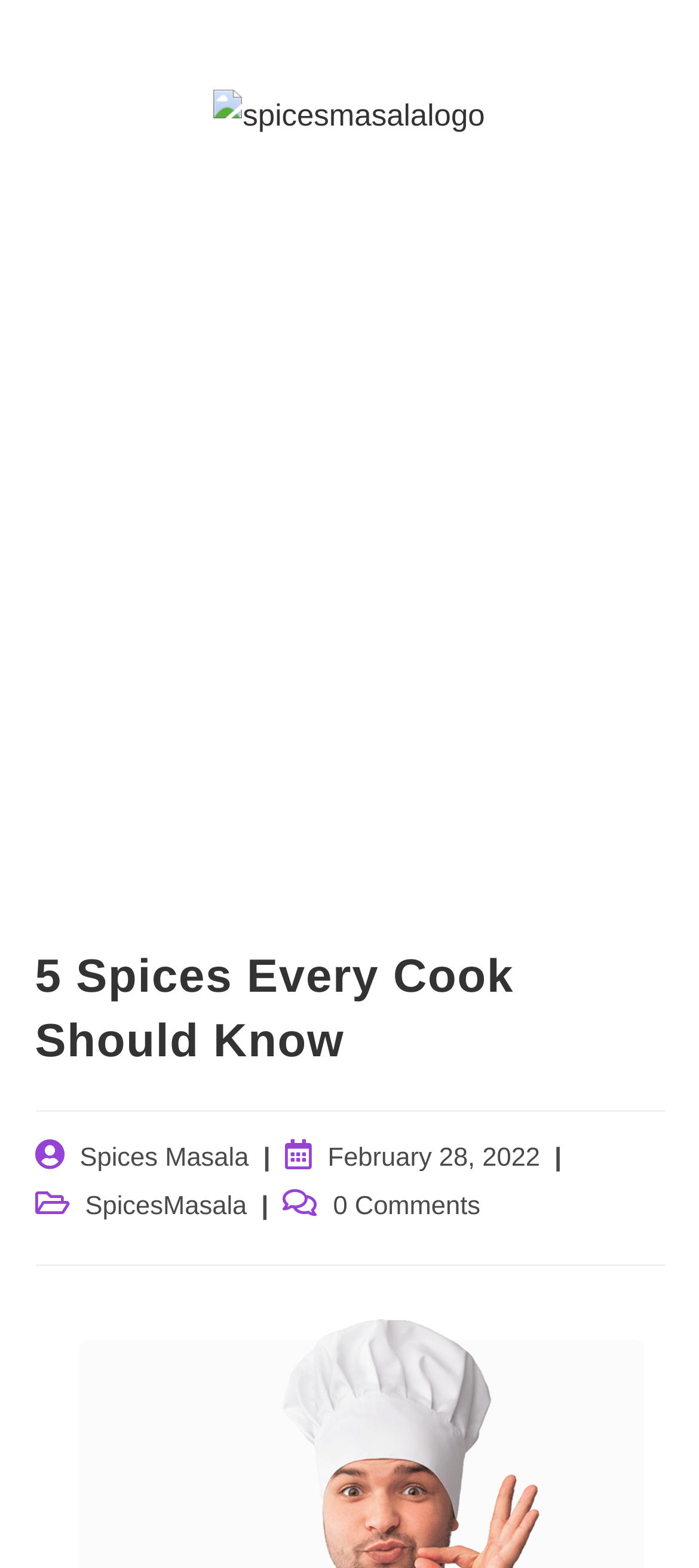Find the bounding box of the element with the following description: "alt="spicesmasalalogo"". The coordinates must be four float numbers between 0 and 1, formatted as [left, top, right, bottom].

[0.306, 0.063, 0.694, 0.085]